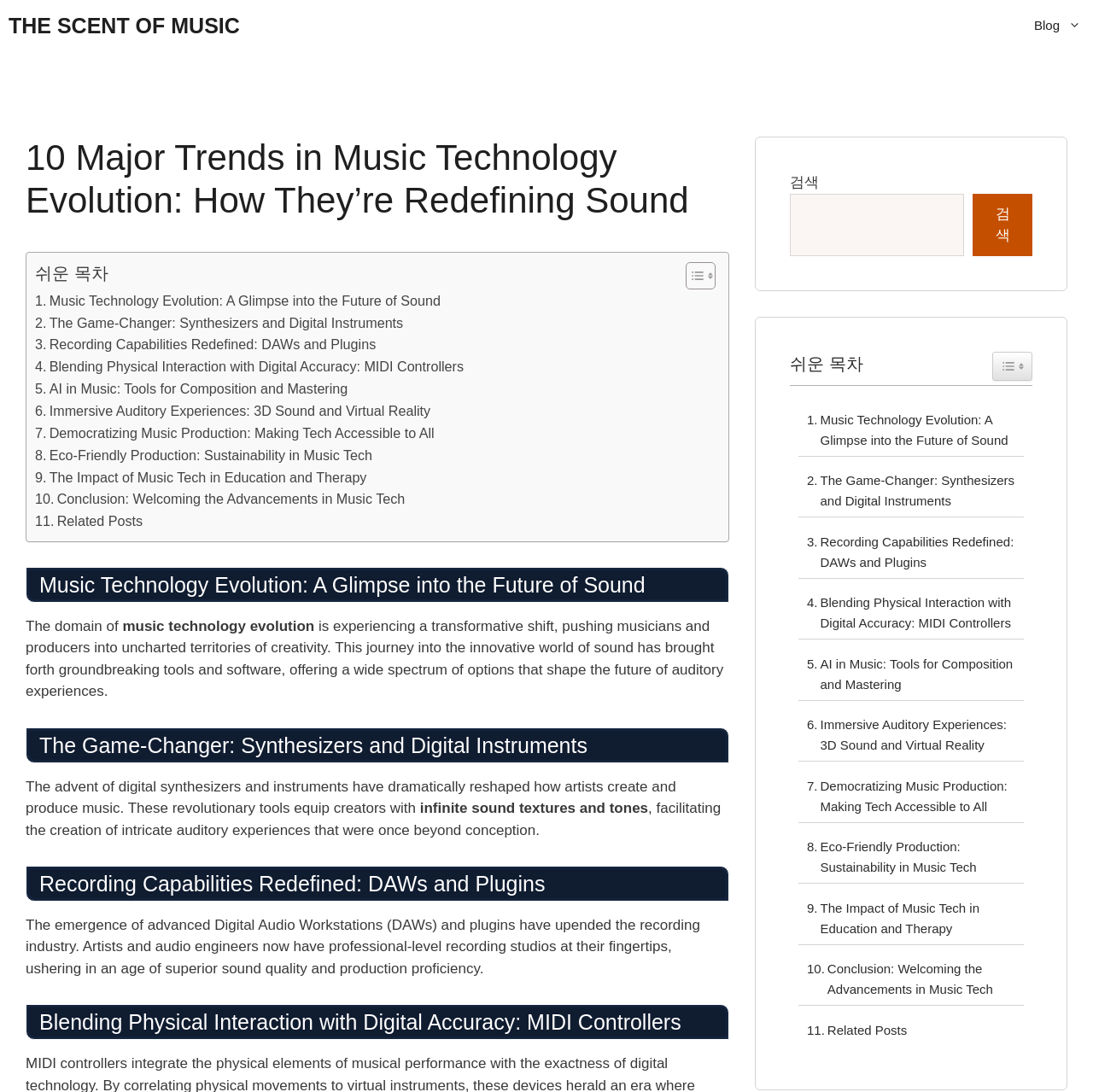What is the main topic of this webpage?
Offer a detailed and full explanation in response to the question.

Based on the webpage content, it appears that the main topic is about the evolution of music technology, exploring how groundbreaking tools and software are shaping the future of sound.